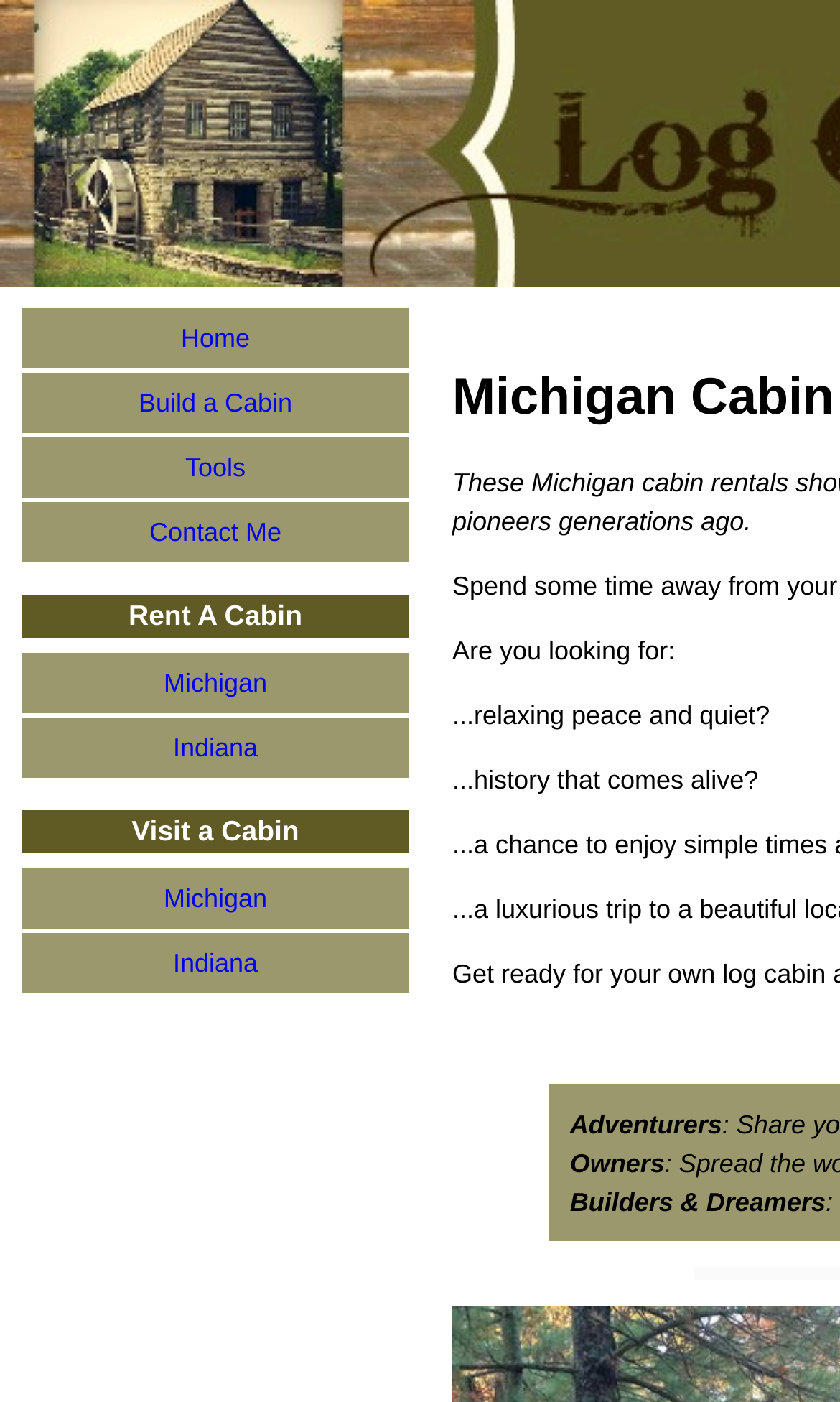Could you specify the bounding box coordinates for the clickable section to complete the following instruction: "explore Michigan"?

[0.026, 0.466, 0.487, 0.509]